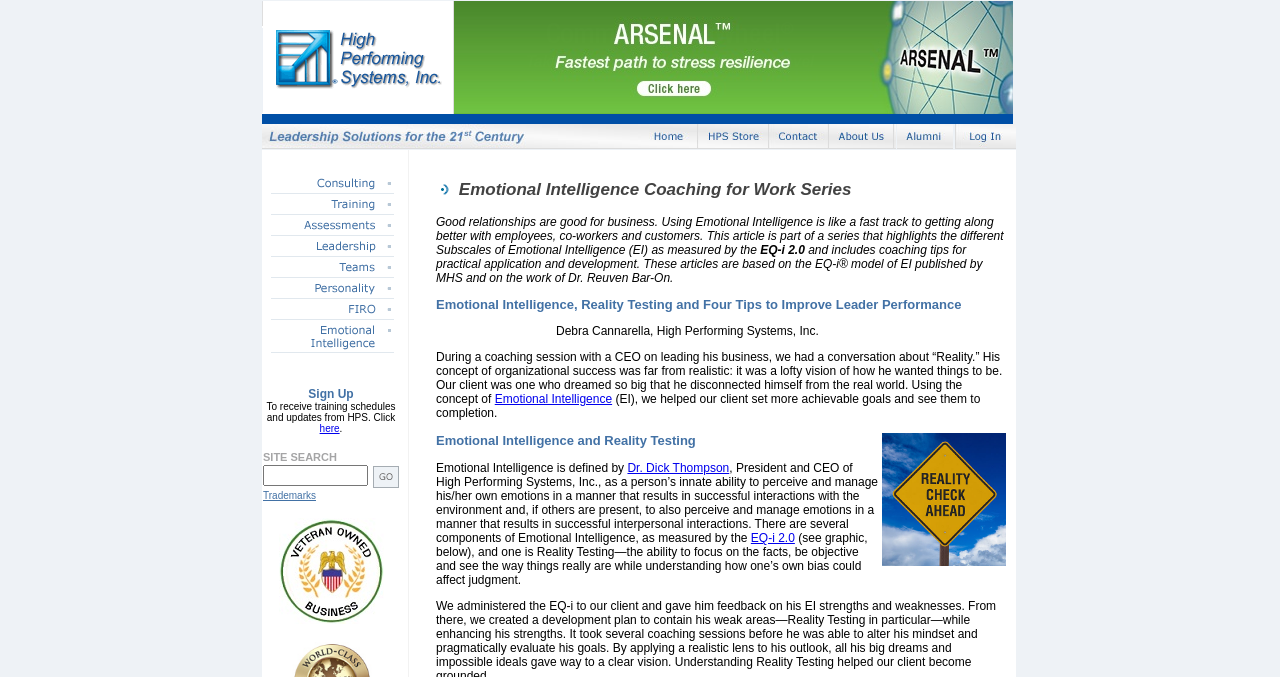Using the information in the image, give a detailed answer to the following question: What is the purpose of the links in the bottom section?

The links in the bottom section of the webpage are likely providing additional resources or information related to the main topic of selecting and developing leaders. They may point to external websites, articles, or other relevant content.